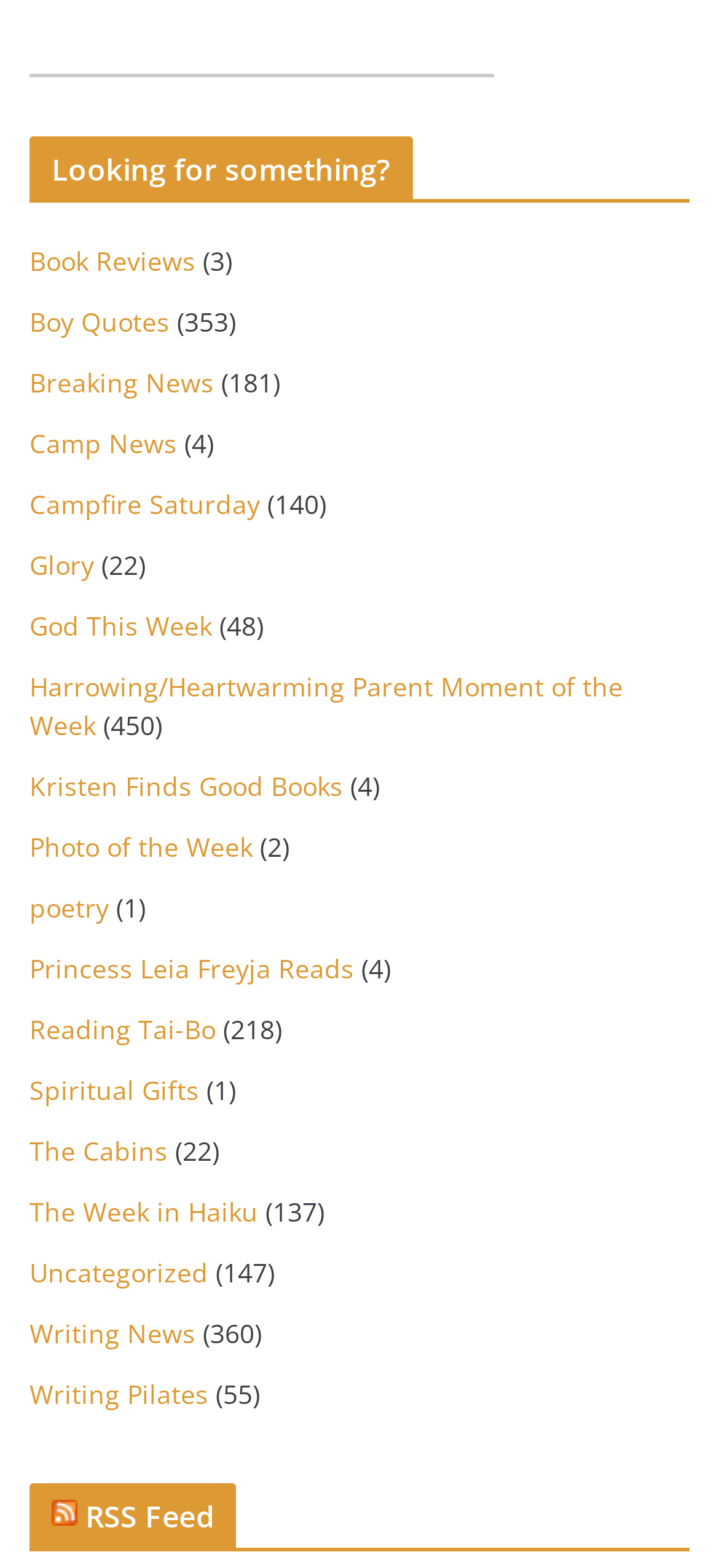What is the text of the first heading on the webpage?
Use the image to answer the question with a single word or phrase.

Looking for something?